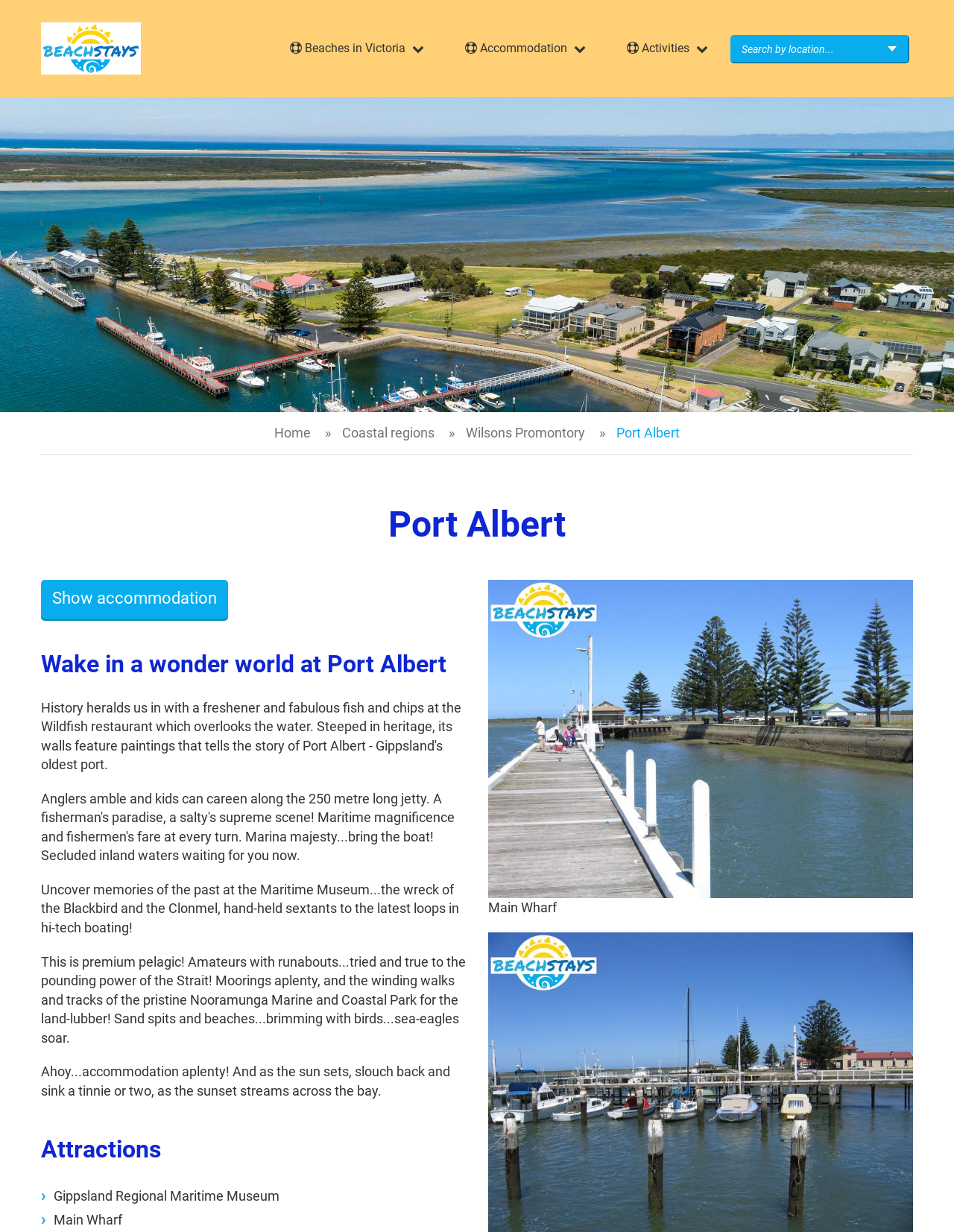Identify the bounding box coordinates of the specific part of the webpage to click to complete this instruction: "Explore LIFESTYLE".

None